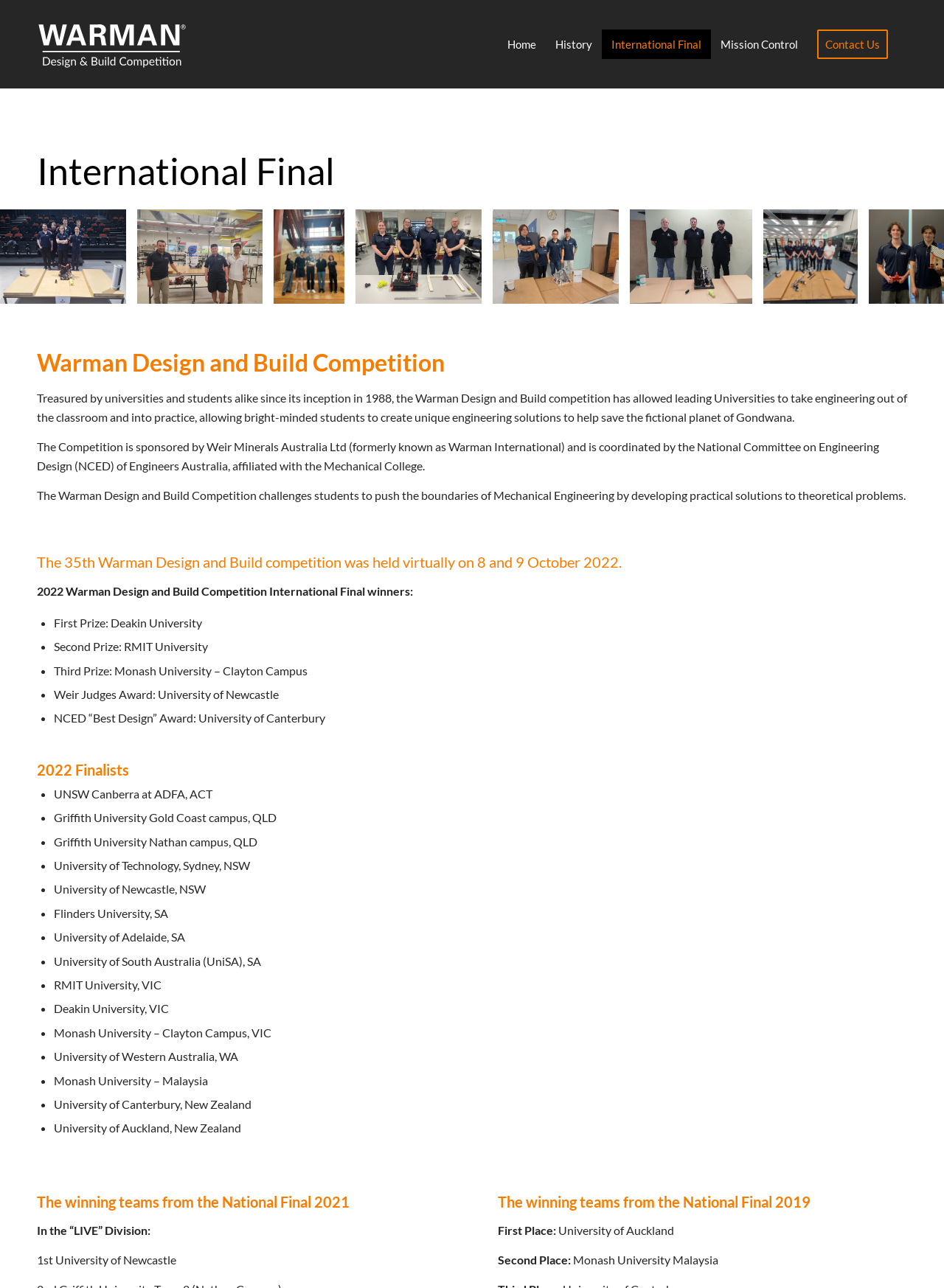Determine the bounding box coordinates of the clickable element to achieve the following action: 'Check 2022 Finalists'. Provide the coordinates as four float values between 0 and 1, formatted as [left, top, right, bottom].

[0.039, 0.59, 0.961, 0.605]